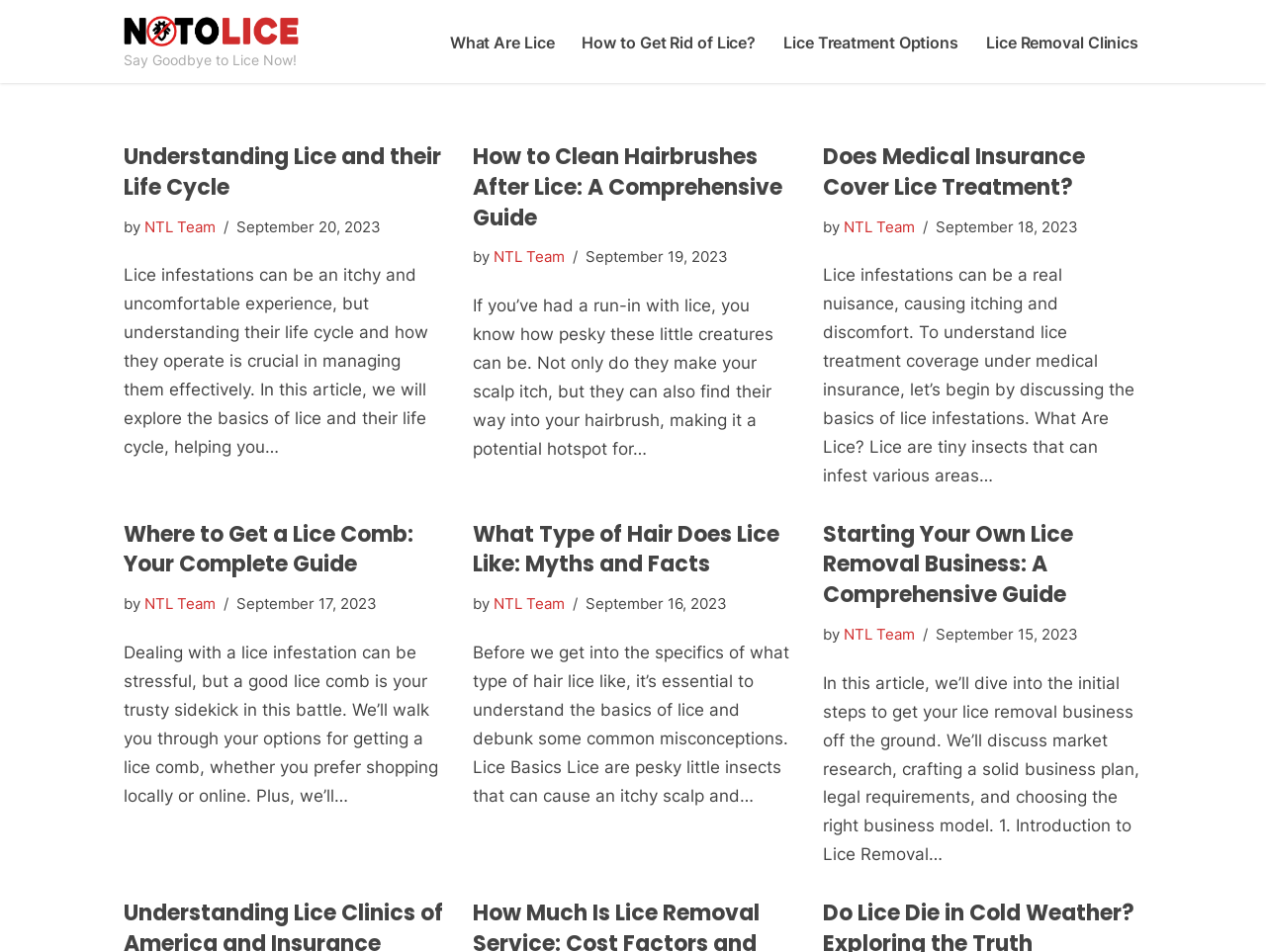What is the website about?
Based on the screenshot, respond with a single word or phrase.

Lice removal